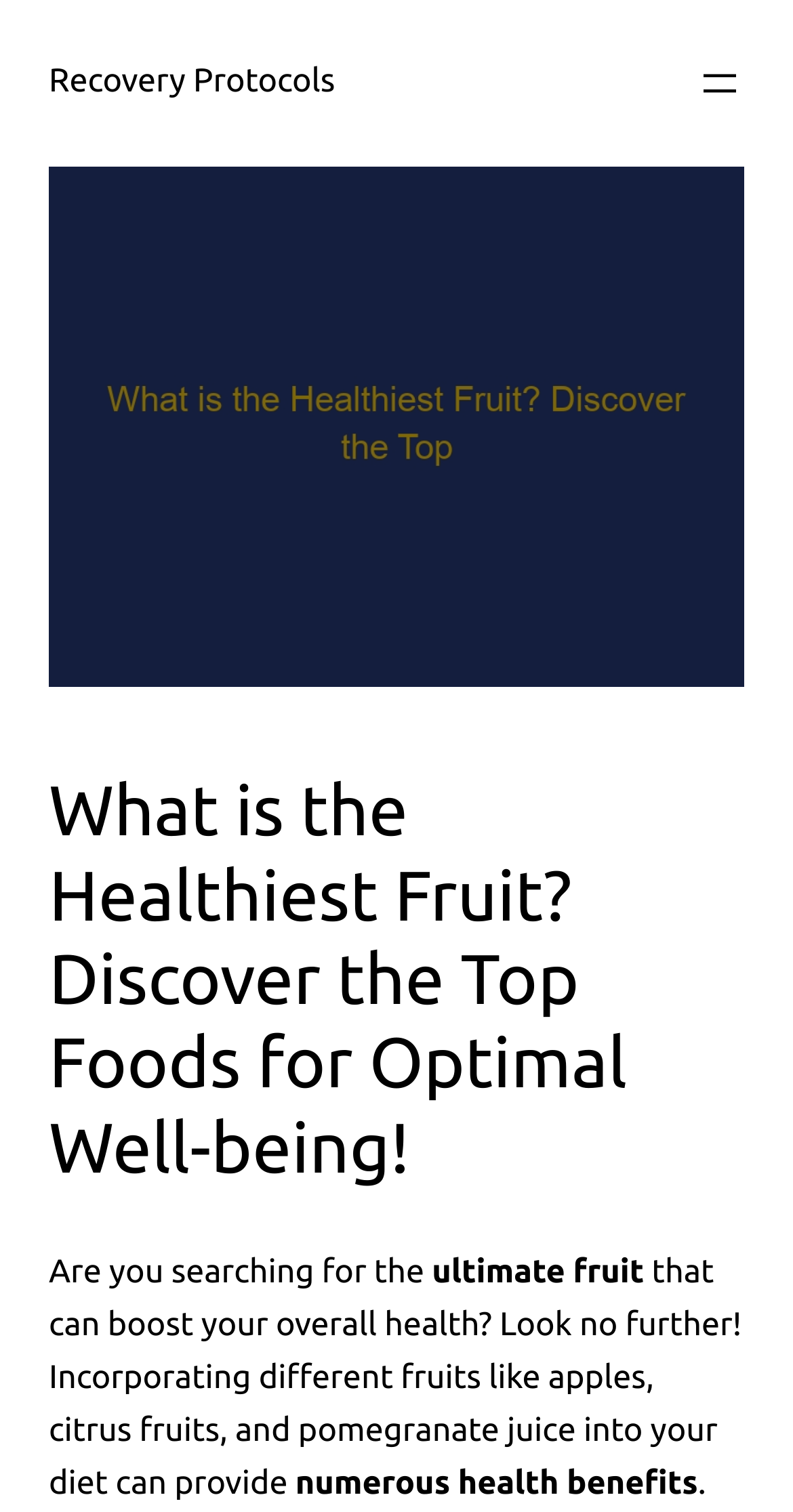Refer to the image and provide an in-depth answer to the question: 
What is the purpose of incorporating different fruits into diet?

According to the webpage, incorporating different fruits like apples, citrus fruits, and pomegranate juice into your diet can provide numerous health benefits.